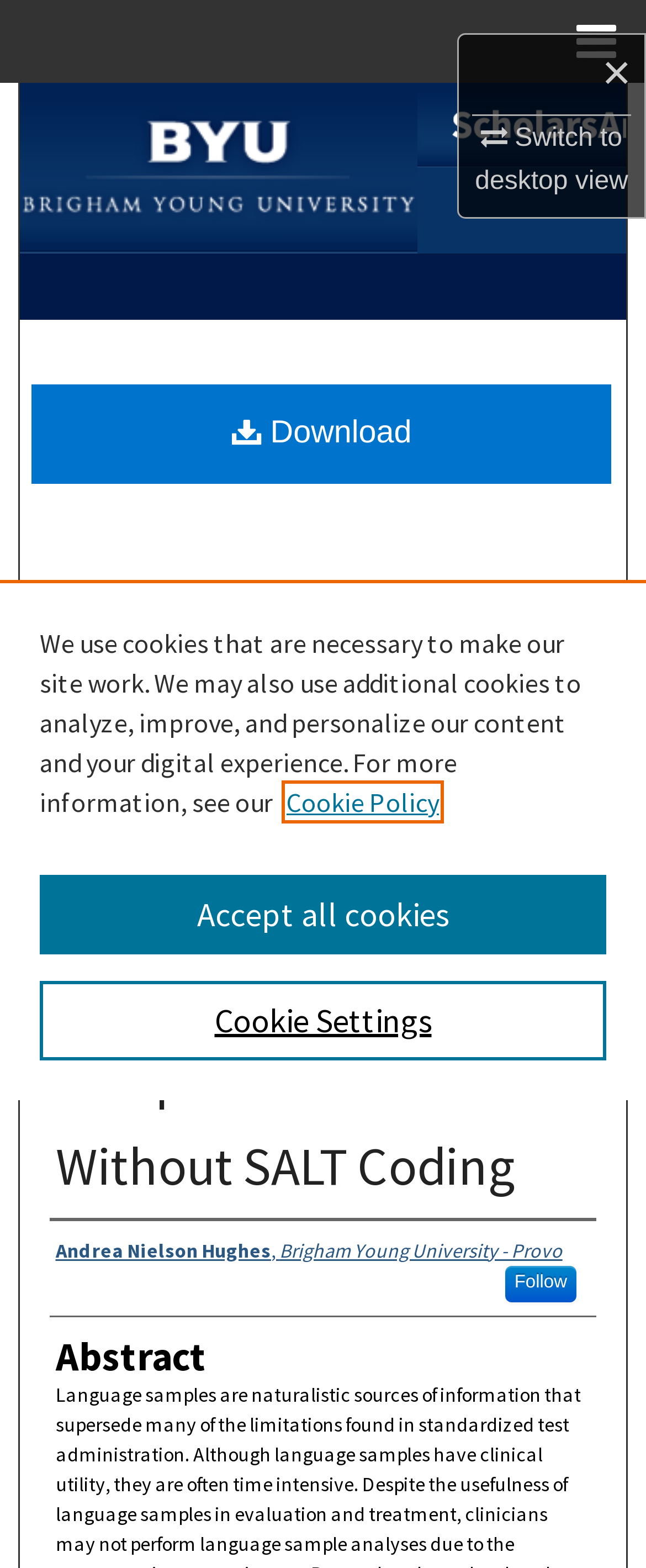What is the name of the university?
Give a thorough and detailed response to the question.

I found the answer by looking at the link 'BYU ScholarsArchive' and its corresponding image, which suggests that the webpage is related to Brigham Young University.